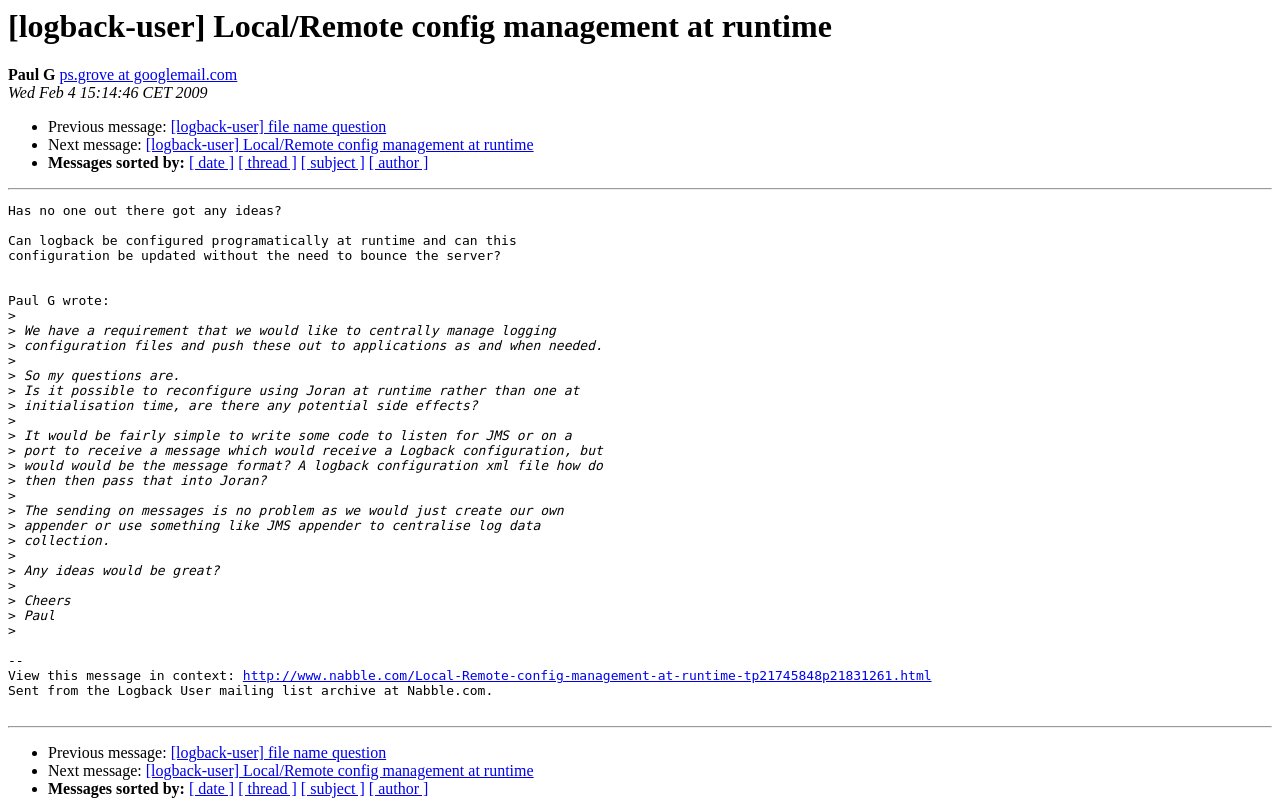Find the bounding box coordinates for the element described here: "About Us".

None